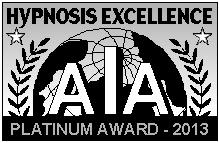What year did the award recipient receive the recognition?
Based on the visual, give a brief answer using one word or a short phrase.

2013